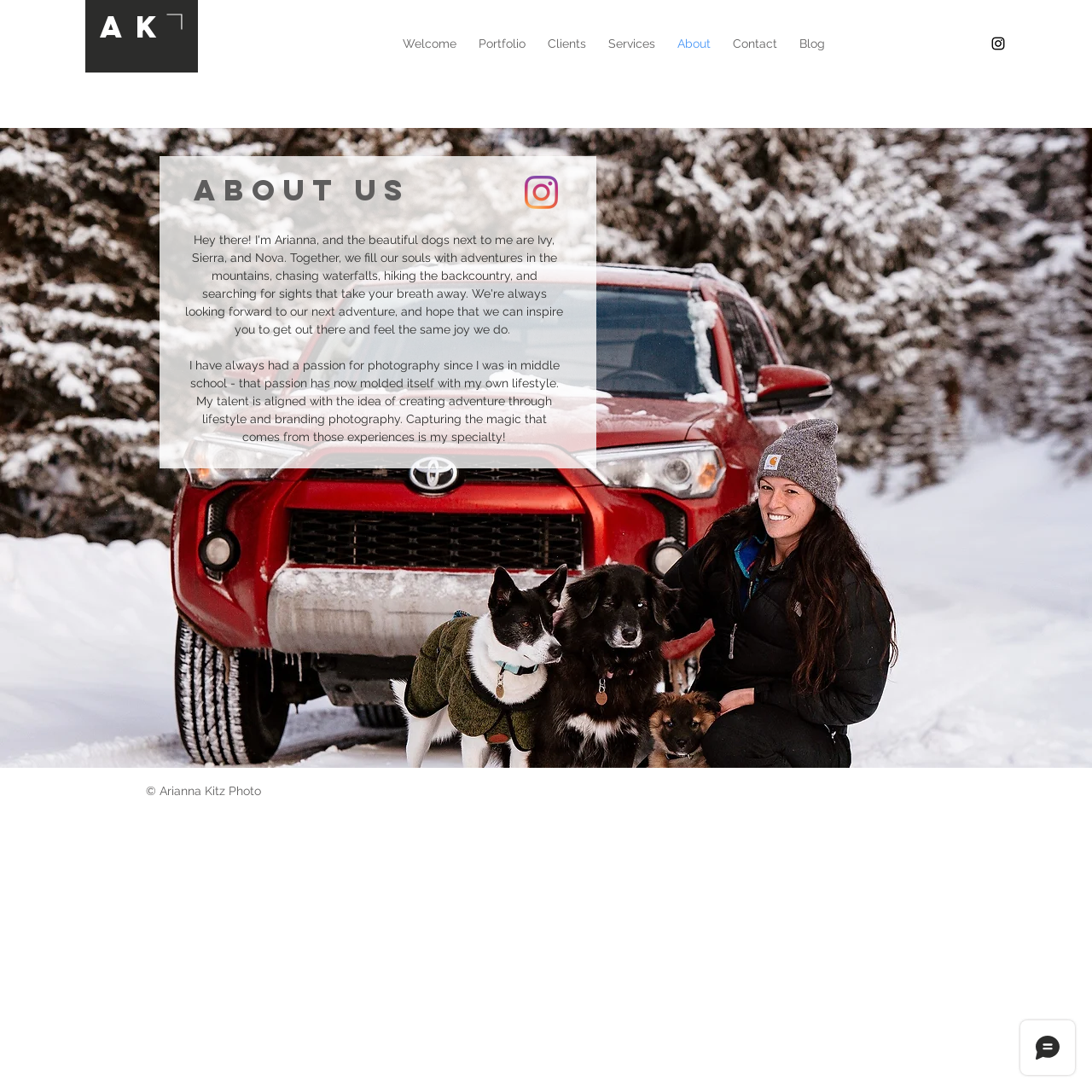Please find the bounding box coordinates of the section that needs to be clicked to achieve this instruction: "go to the About page".

[0.61, 0.028, 0.661, 0.052]